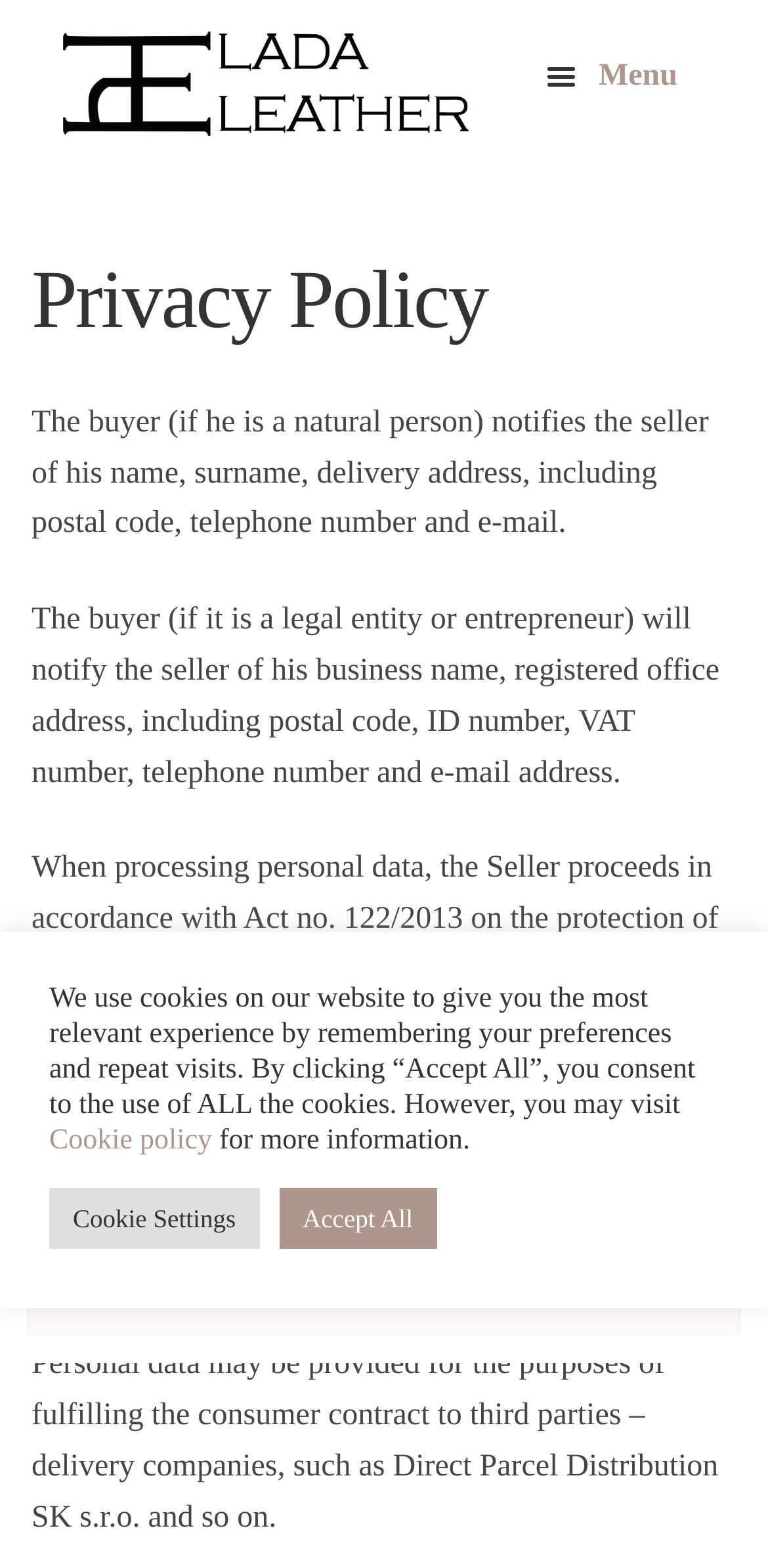Please identify the bounding box coordinates of the clickable region that I should interact with to perform the following instruction: "Go to Contact". The coordinates should be expressed as four float numbers between 0 and 1, i.e., [left, top, right, bottom].

[0.092, 0.278, 0.918, 0.346]